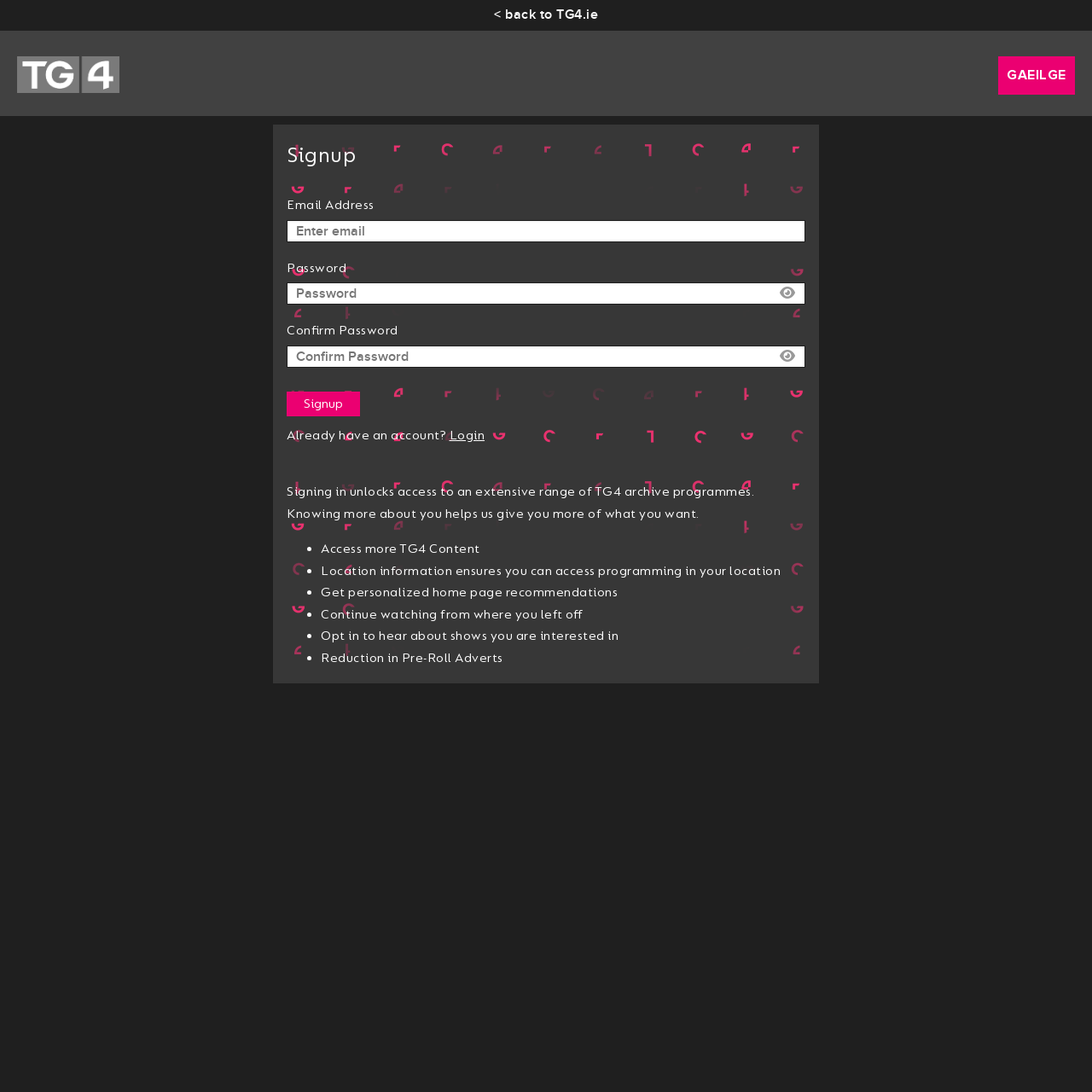Find the bounding box coordinates of the element I should click to carry out the following instruction: "Click the Signup button".

[0.262, 0.358, 0.33, 0.381]